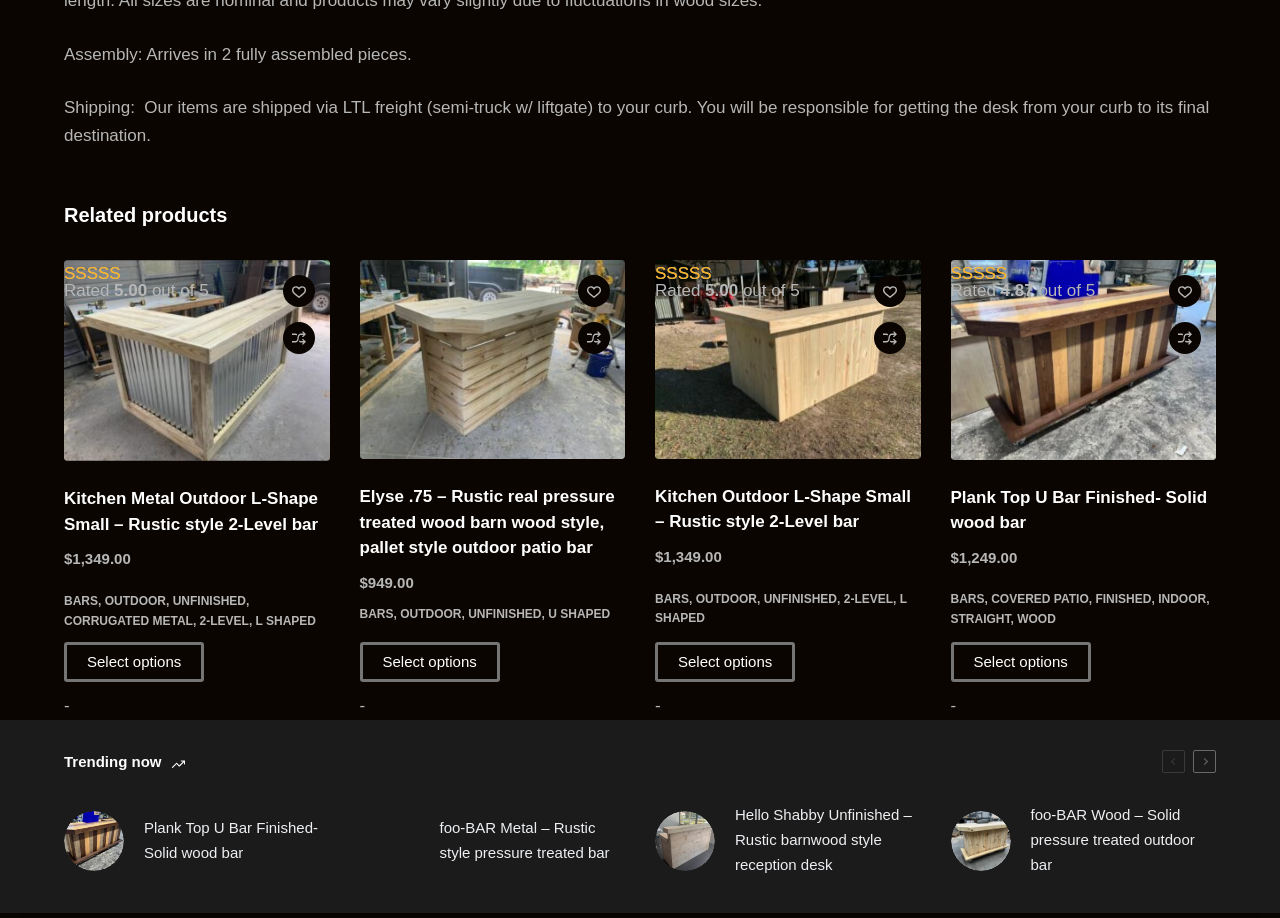What is the shipping method for these products?
Based on the image, please offer an in-depth response to the question.

I found this information in the static text 'Shipping: Our items are shipped via LTL freight (semi-truck w/ liftgate) to your curb.' at the top of the webpage.